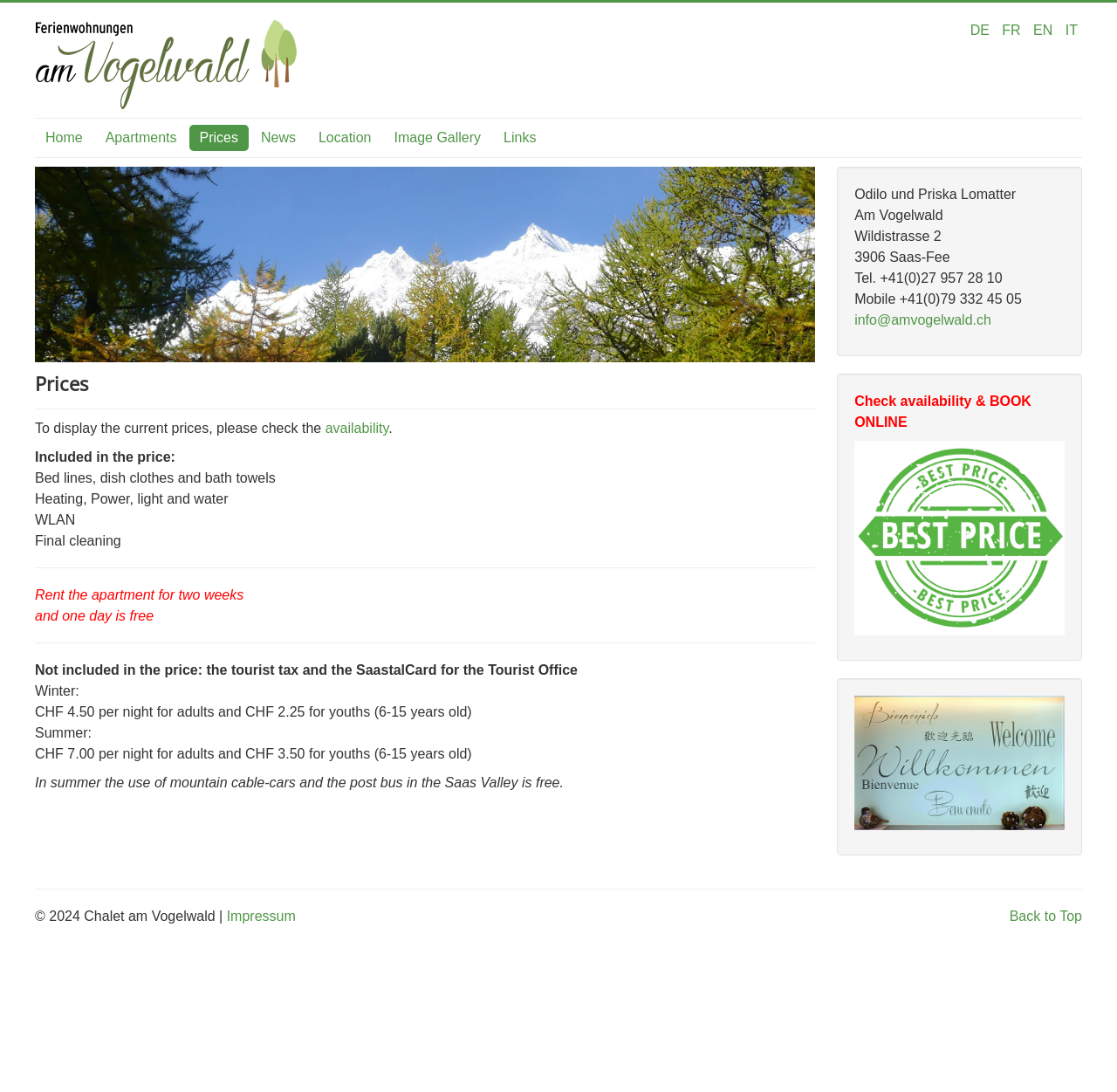What is included in the price?
Provide a concise answer using a single word or phrase based on the image.

Bed lines, dish clothes, and bath towels